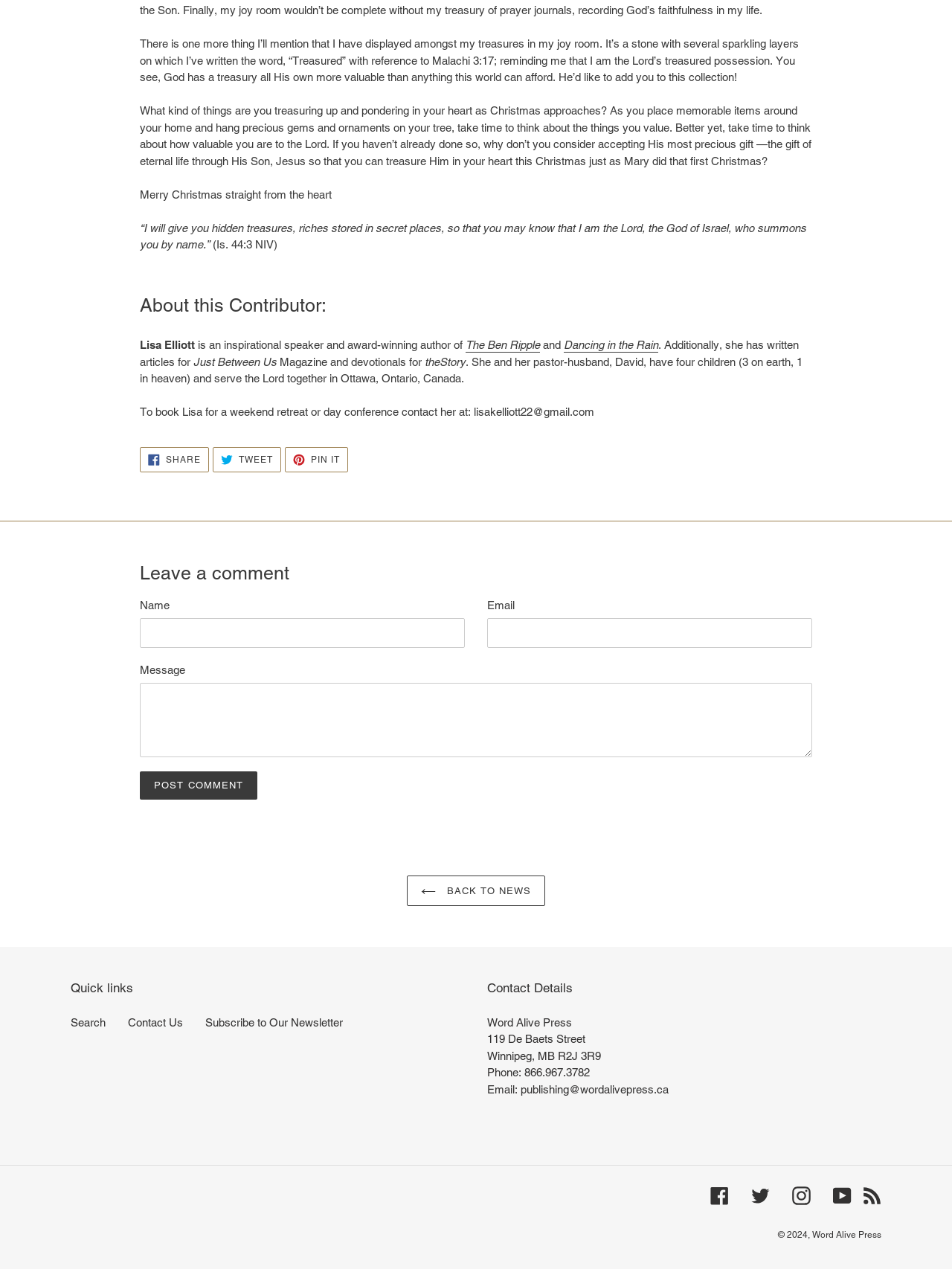Please find the bounding box coordinates of the element that you should click to achieve the following instruction: "Leave a comment". The coordinates should be presented as four float numbers between 0 and 1: [left, top, right, bottom].

[0.147, 0.443, 0.853, 0.461]